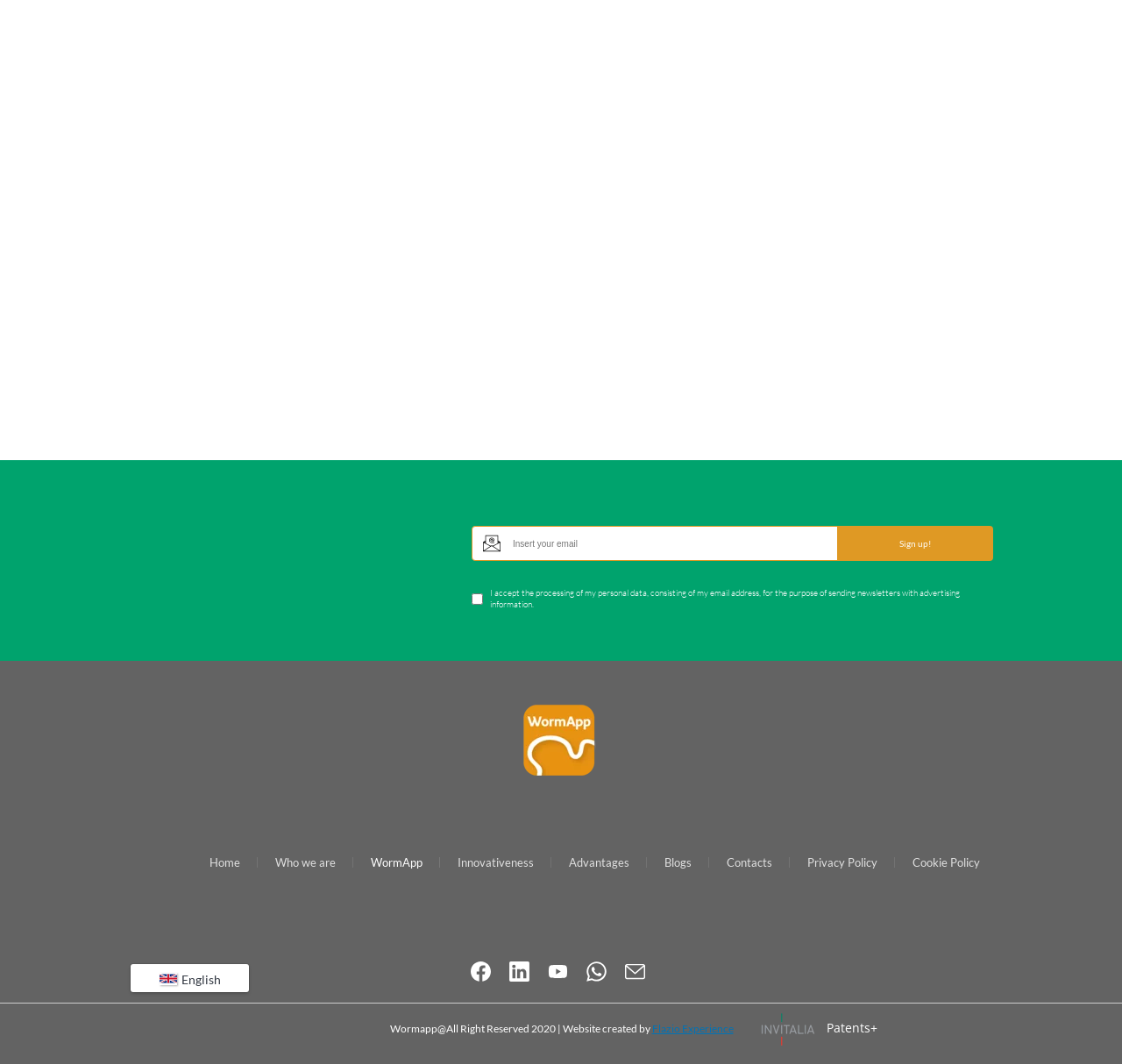Determine the bounding box coordinates of the element that should be clicked to execute the following command: "Enter your email".

[0.42, 0.494, 0.747, 0.527]